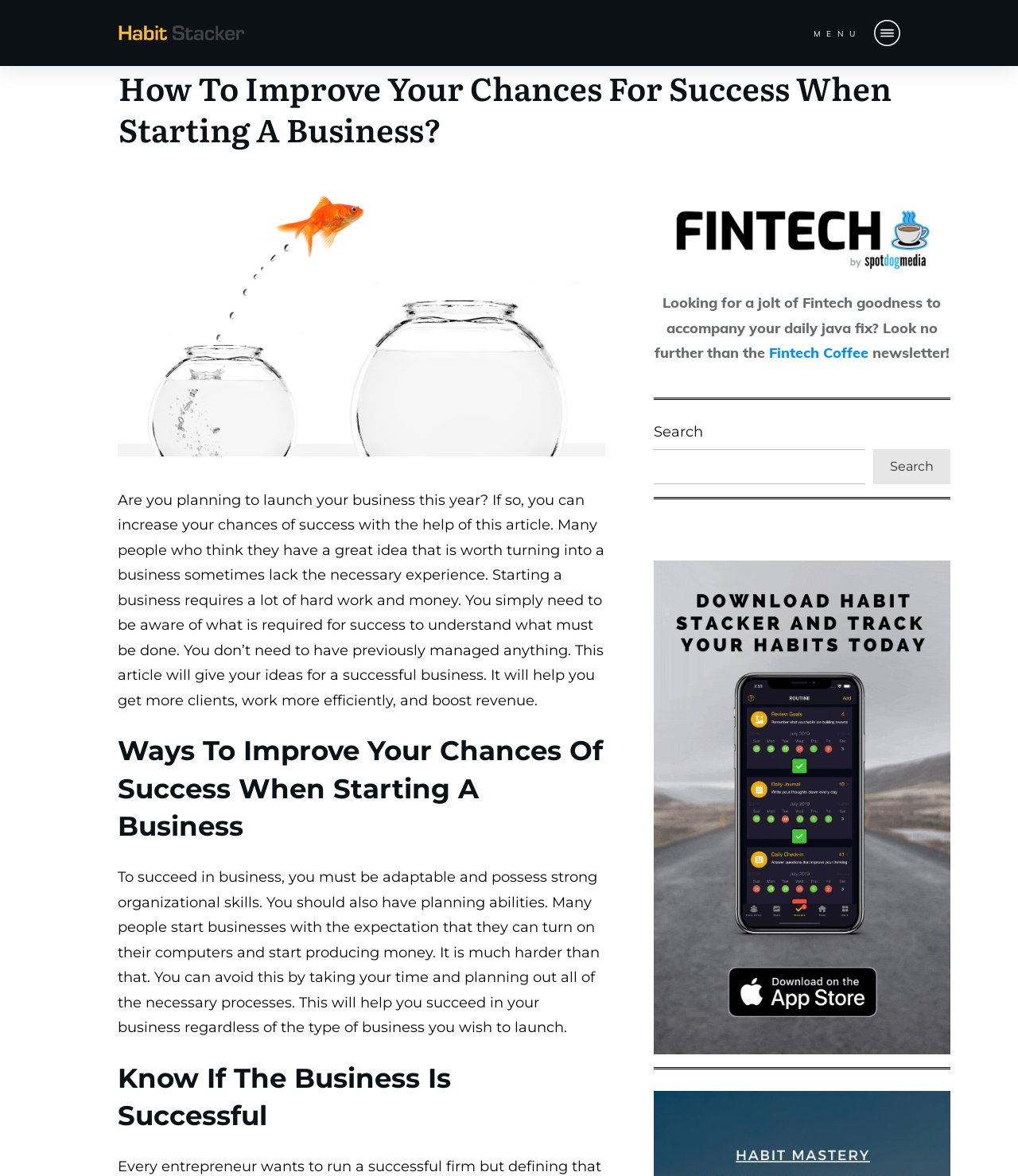Please determine the headline of the webpage and provide its content.

How To Improve Your Chances For Success When Starting A Business?